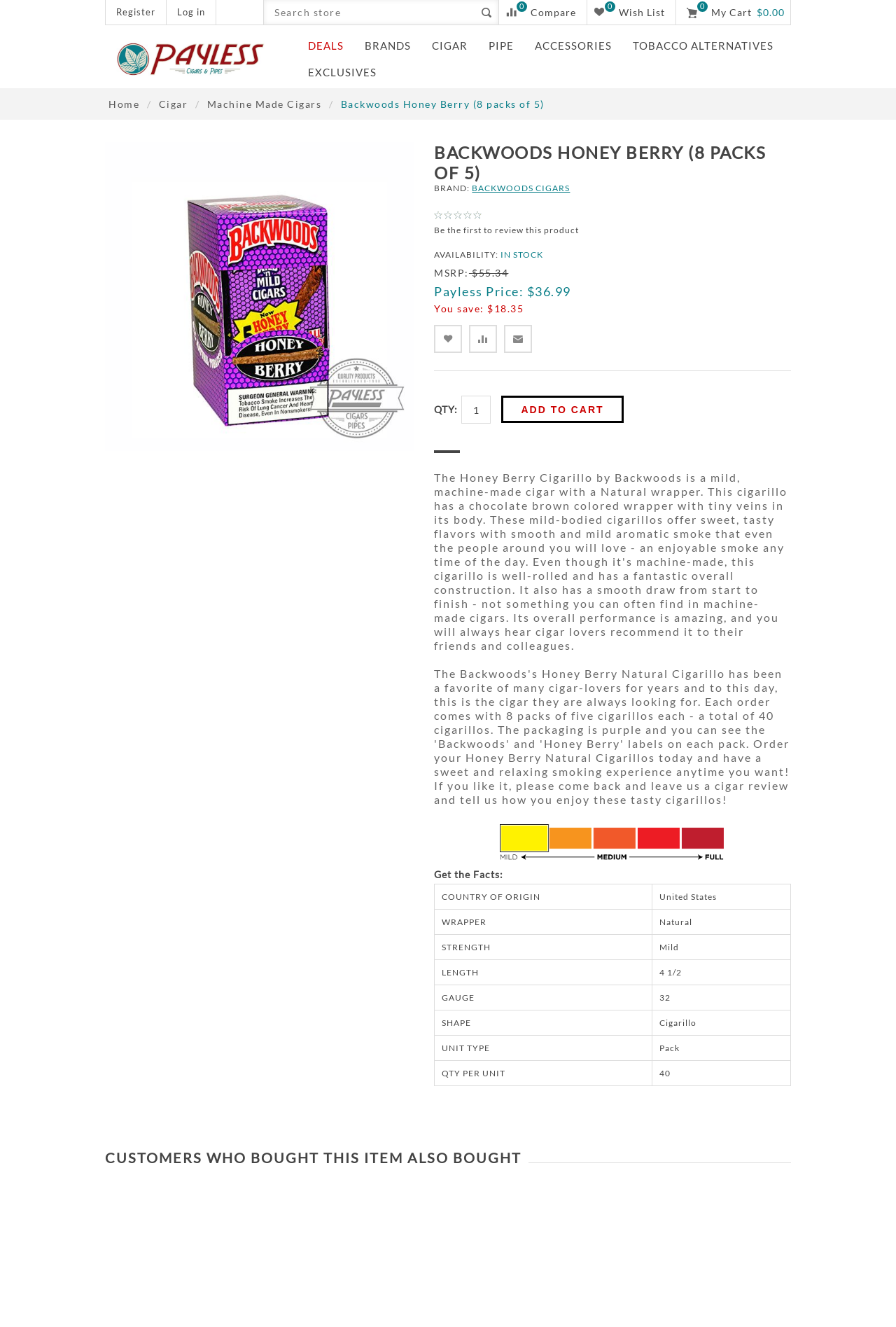Provide the bounding box coordinates of the section that needs to be clicked to accomplish the following instruction: "Log in to your account."

[0.186, 0.0, 0.241, 0.018]